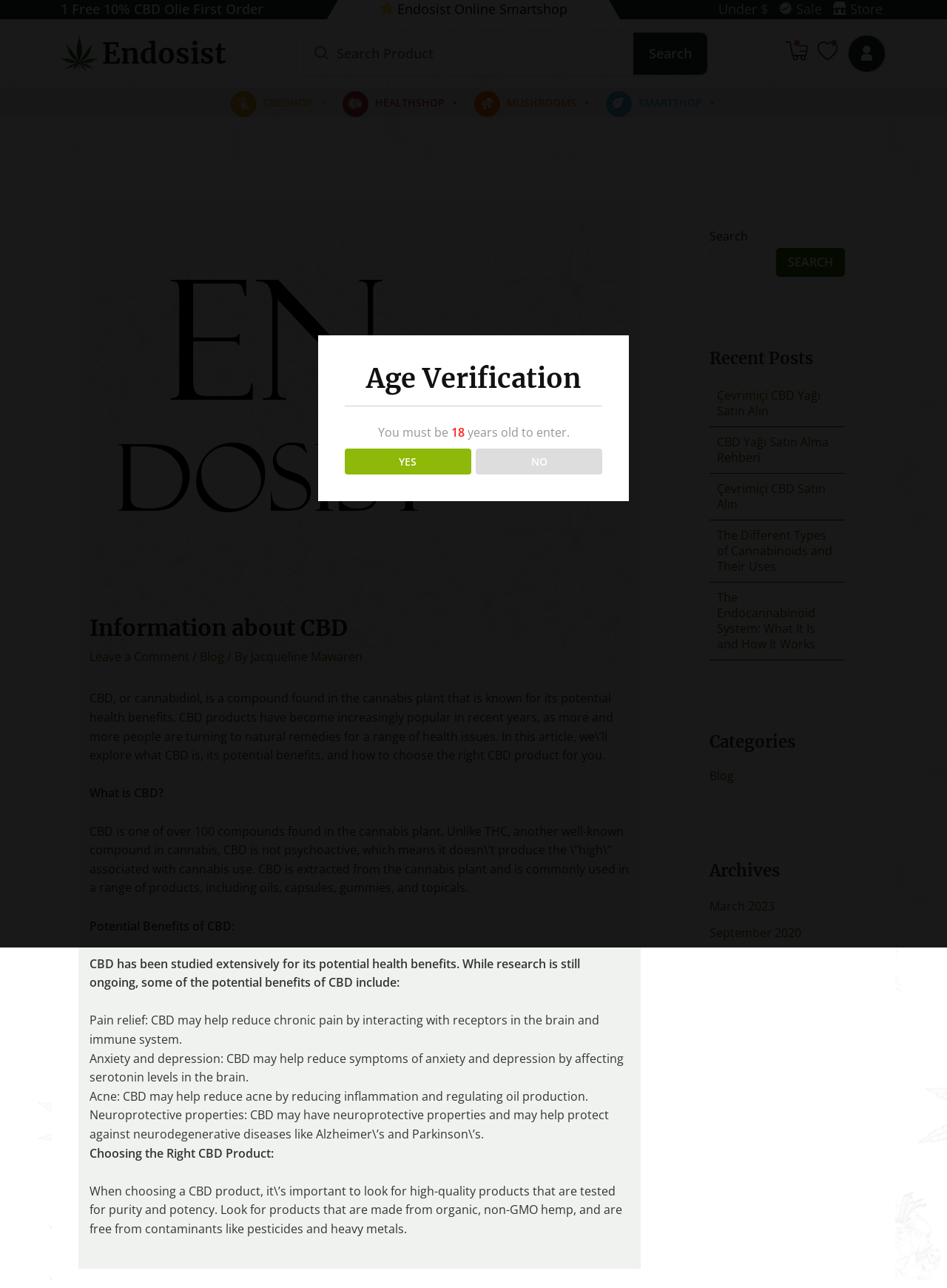Find the bounding box coordinates of the element's region that should be clicked in order to follow the given instruction: "Reply to Sam's comment". The coordinates should consist of four float numbers between 0 and 1, i.e., [left, top, right, bottom].

None